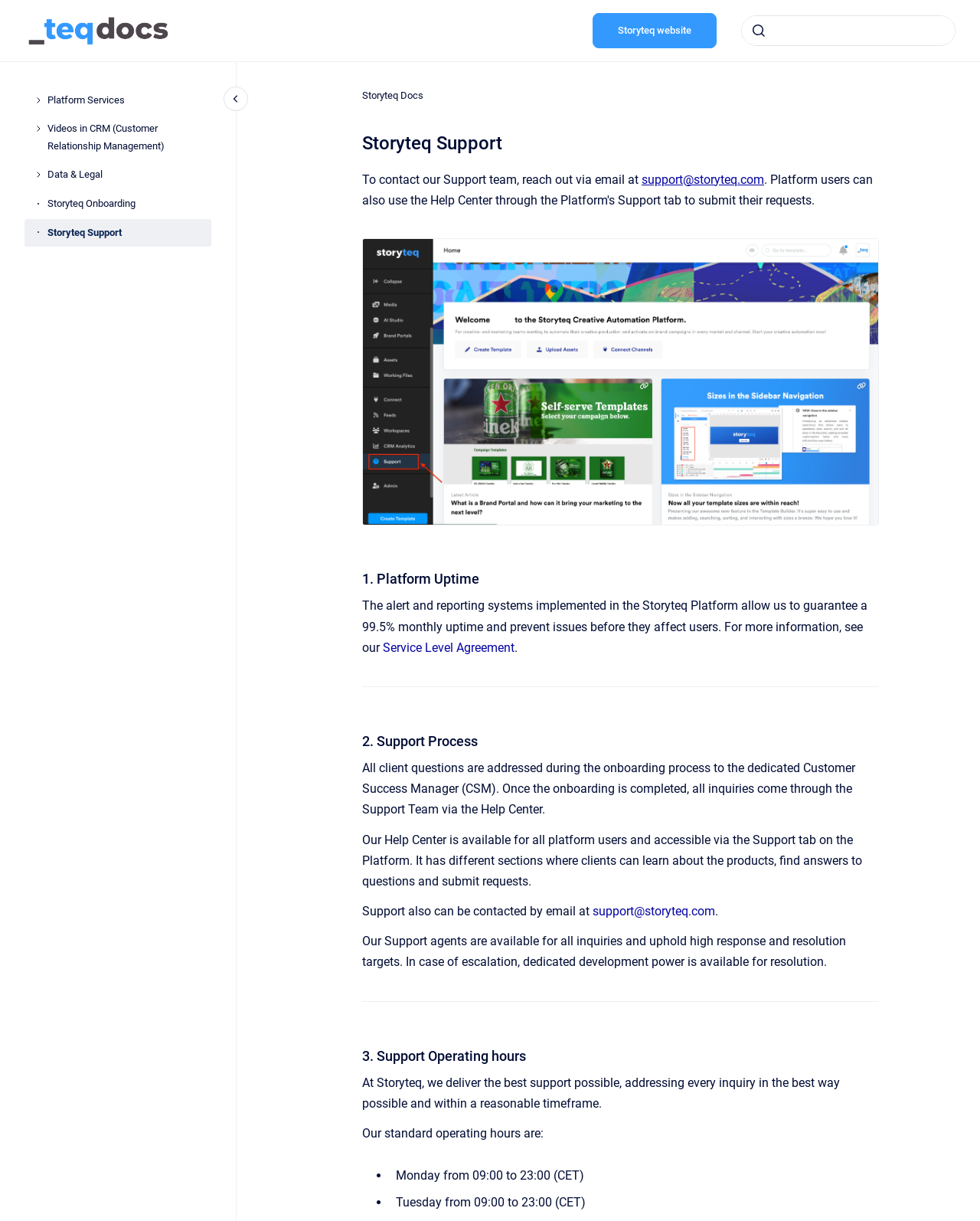For the given element description parent_node: Platform Services aria-label="Close navigation", determine the bounding box coordinates of the UI element. The coordinates should follow the format (top-left x, top-left y, bottom-right x, bottom-right y) and be within the range of 0 to 1.

[0.228, 0.071, 0.253, 0.091]